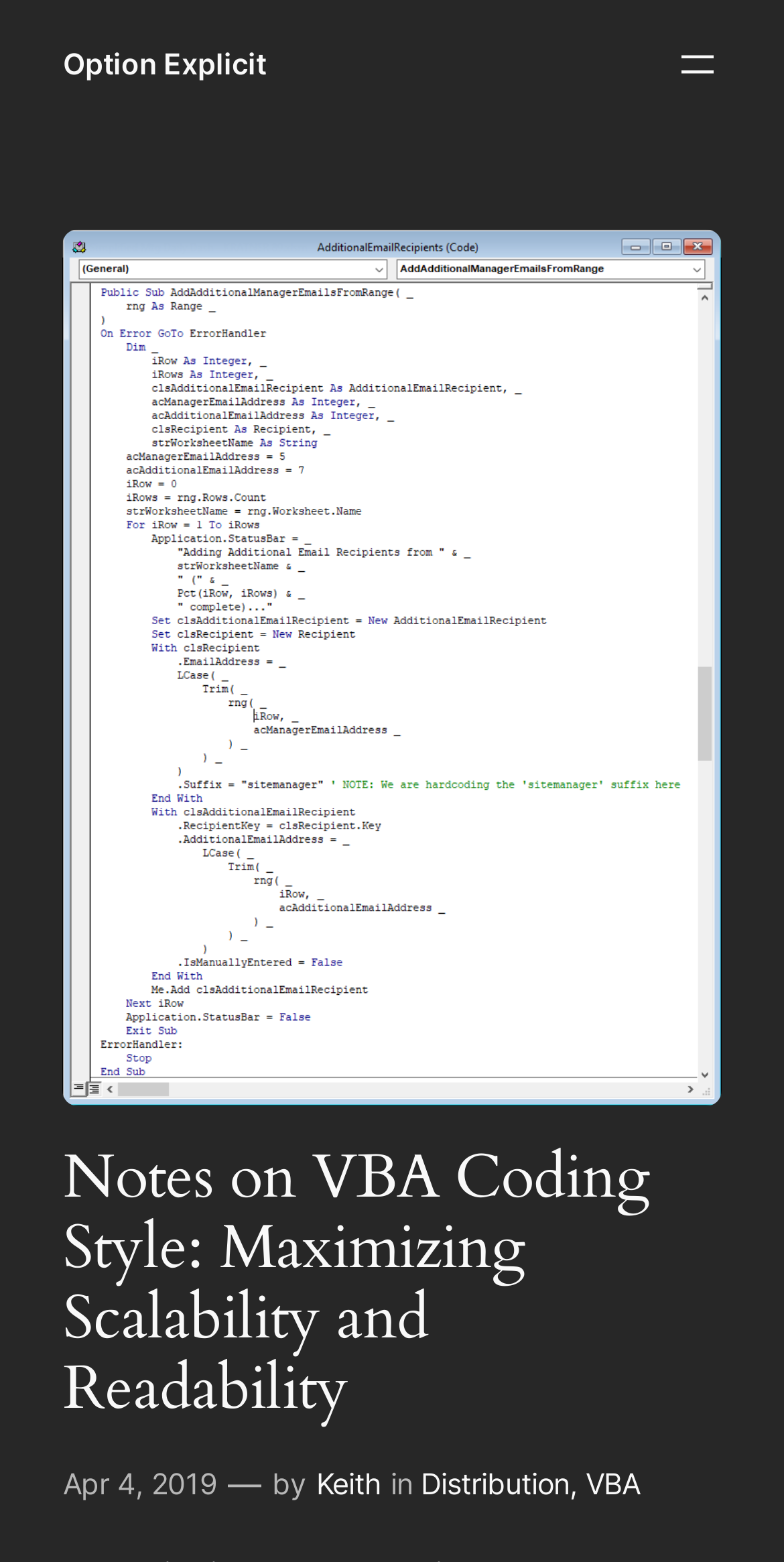Use the information in the screenshot to answer the question comprehensively: In which category is the article published?

I determined the categories by looking at the links 'Distribution' and 'VBA' which are located below the article title and above the author's name, suggesting that the article is published in the Distribution and VBA categories.